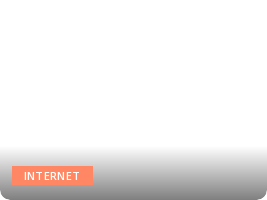Give a detailed account of what is happening in the image.

The image features a vibrant button labeled "INTERNET," rendered in a striking orange hue against a gradient background that transitions from a light shade at the top to a darker tone at the bottom. This visual element likely serves as a navigational link or an interactive feature within a digital interface, inviting users to explore content related to the internet. The button stands out due to its contrasting color, enhancing its visibility and encouraging engagement. This visual design element is a common attribute in web layouts, promoting user interaction while maintaining an aesthetically pleasing appearance.